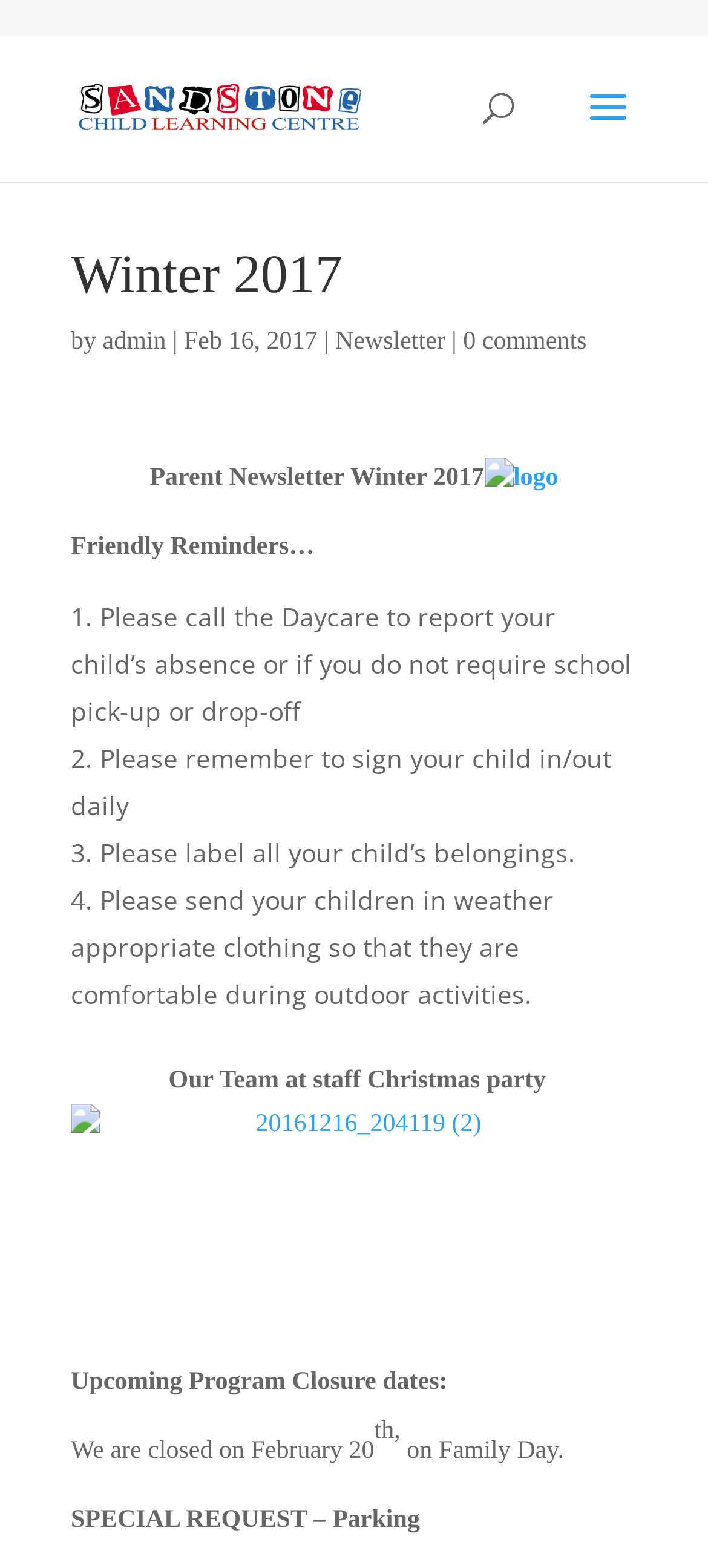Who is the author of the newsletter?
Please ensure your answer to the question is detailed and covers all necessary aspects.

I found the answer by looking at the text 'by admin' which is located below the heading 'Winter 2017' and above the text 'Feb 16, 2017'.